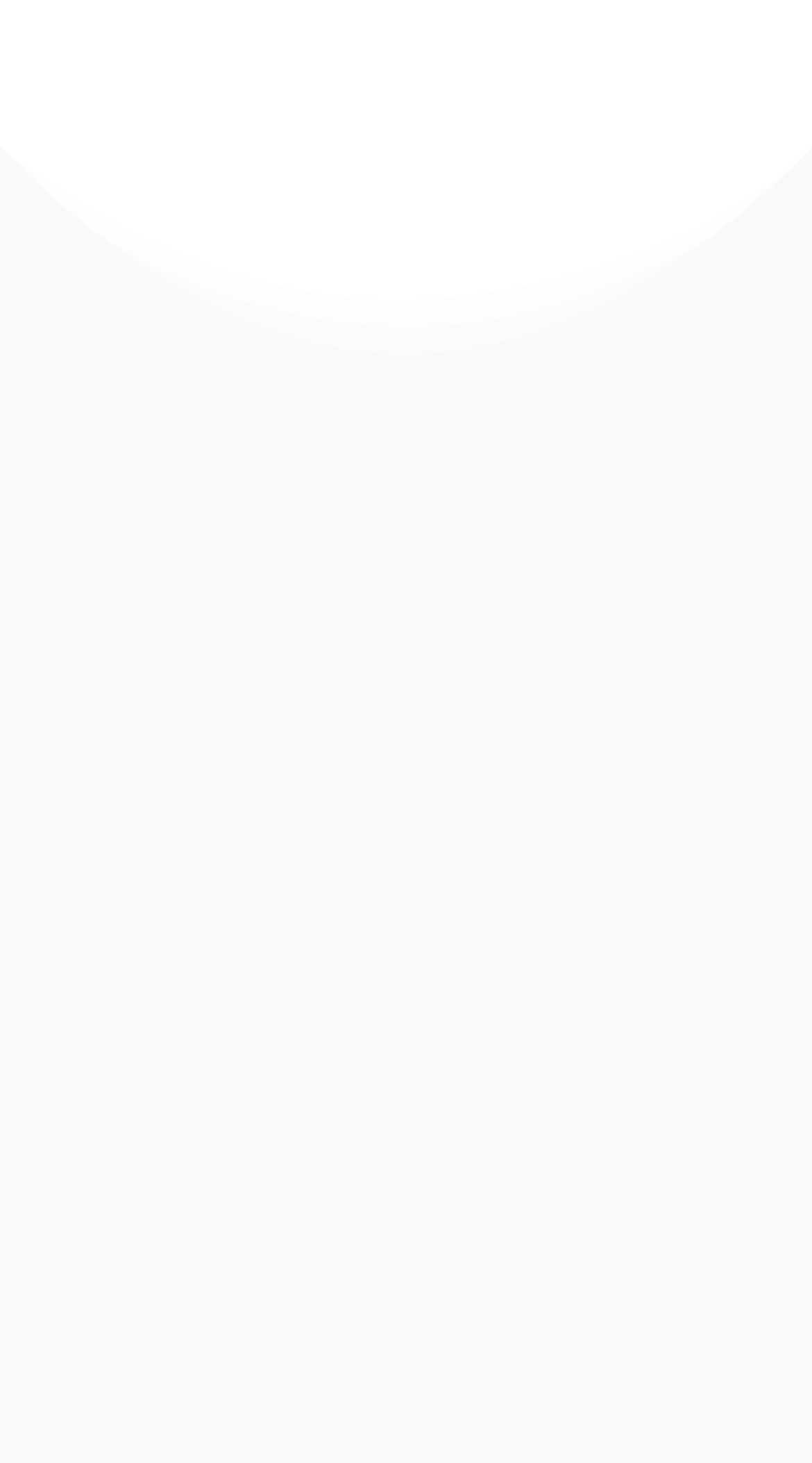Locate the bounding box of the UI element described in the following text: "Contact Us".

[0.178, 0.648, 0.422, 0.676]